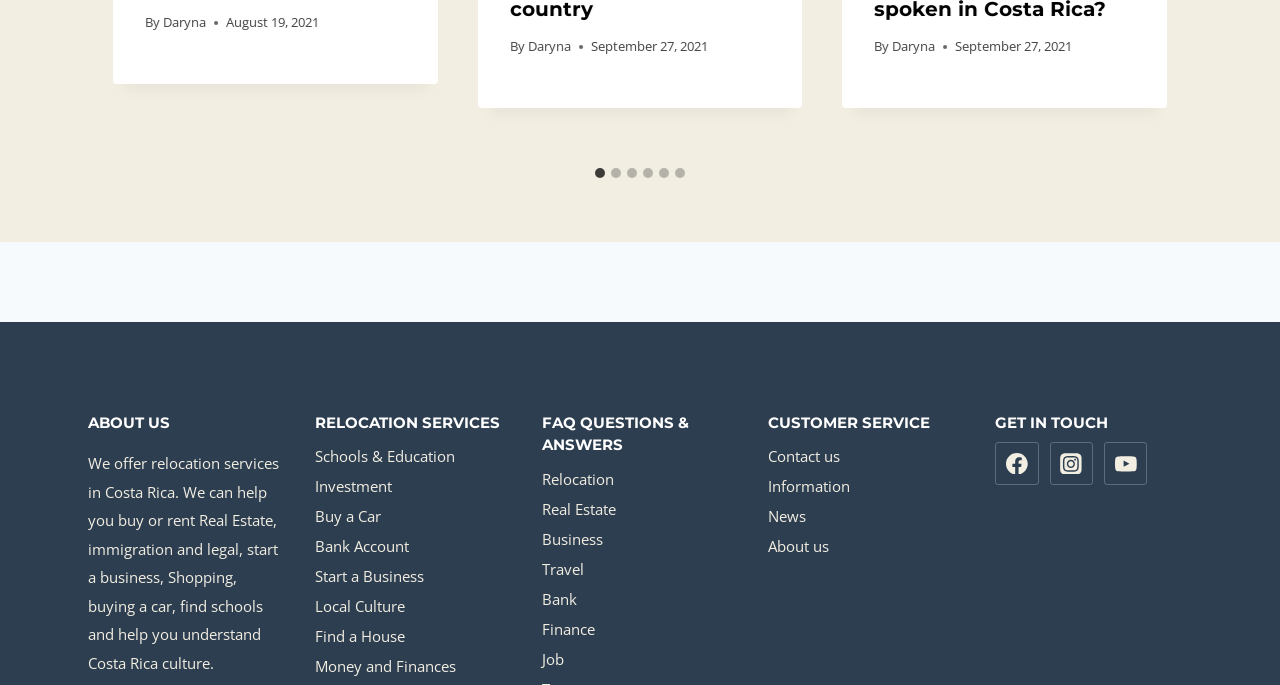Identify the bounding box coordinates of the element to click to follow this instruction: 'Learn about relocation services'. Ensure the coordinates are four float values between 0 and 1, provided as [left, top, right, bottom].

[0.246, 0.601, 0.4, 0.634]